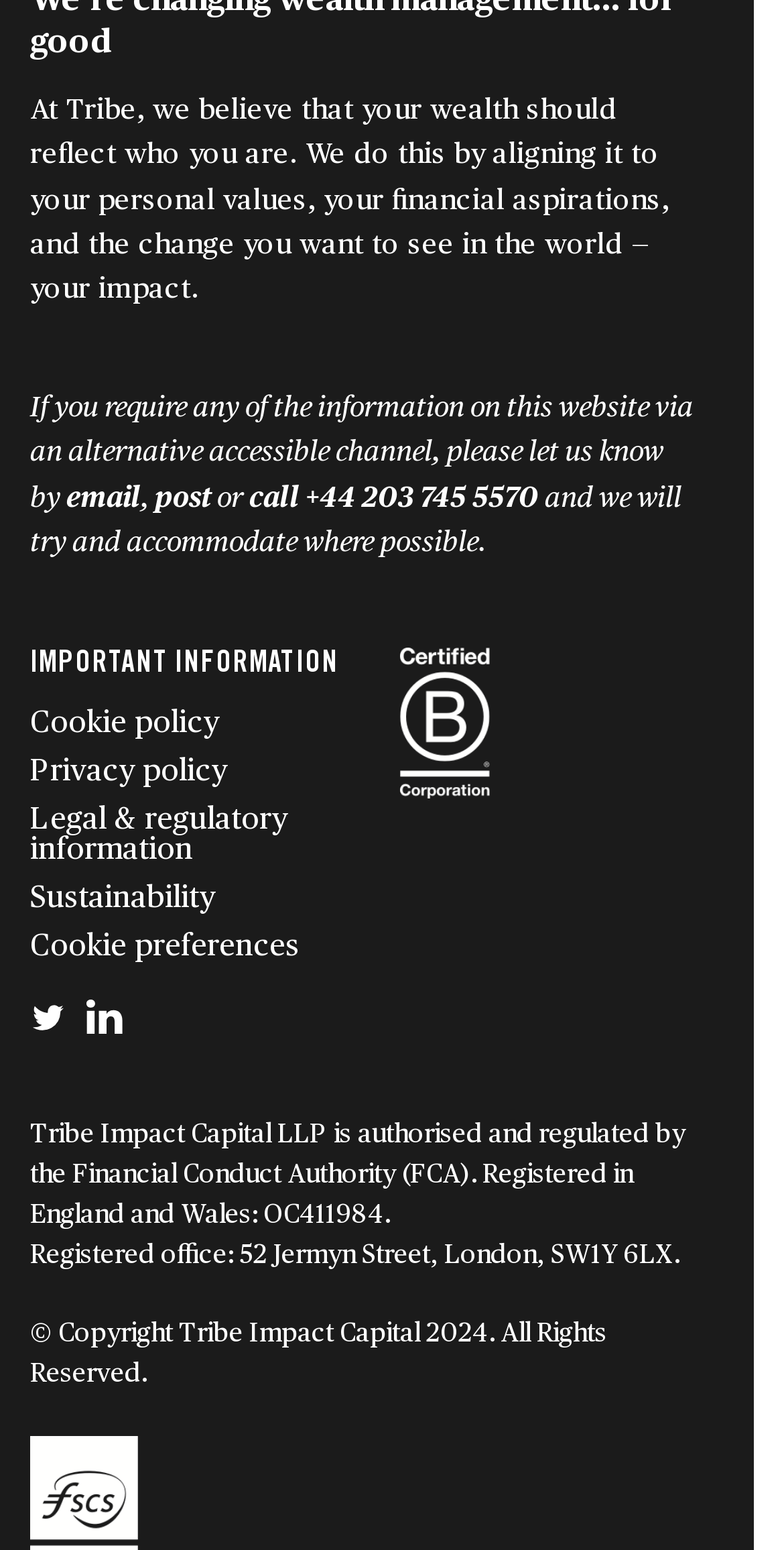How can I contact the company?
Answer the question with a single word or phrase, referring to the image.

Email, post, or call